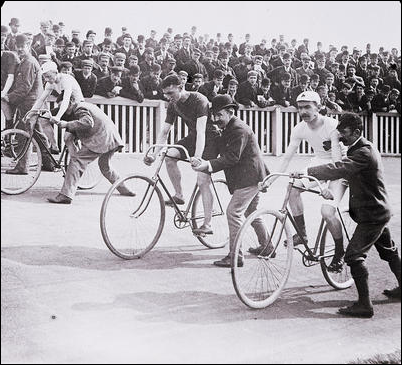Illustrate the image with a detailed and descriptive caption.

The image captures a historic moment at Celtic Park, Glasgow, showcasing an intense bicycle racing scene from the late 19th or early 20th century. Five racers are positioned at the starting line, each clad in period-appropriate racing attire, with a tense anticipation in the air as they prepare to launch into competition. The cyclists’ vintage bicycles are prominently displayed, highlighting the unique design and craftsmanship of the era. 

In the background, a sea of spectators fills the stands, their expressions reflecting excitement and curiosity, as they gather to witness this major racing event. This photograph encapsulates the vibrant atmosphere of Celtic Park, which, during its time, hosted numerous significant cycling competitions, including the 1897 World Cycling Championships. The historical significance of the venue is underscored by its role in fostering cycling enthusiasm and creating legends among competitors, contributing to Glasgow's rich sporting heritage.